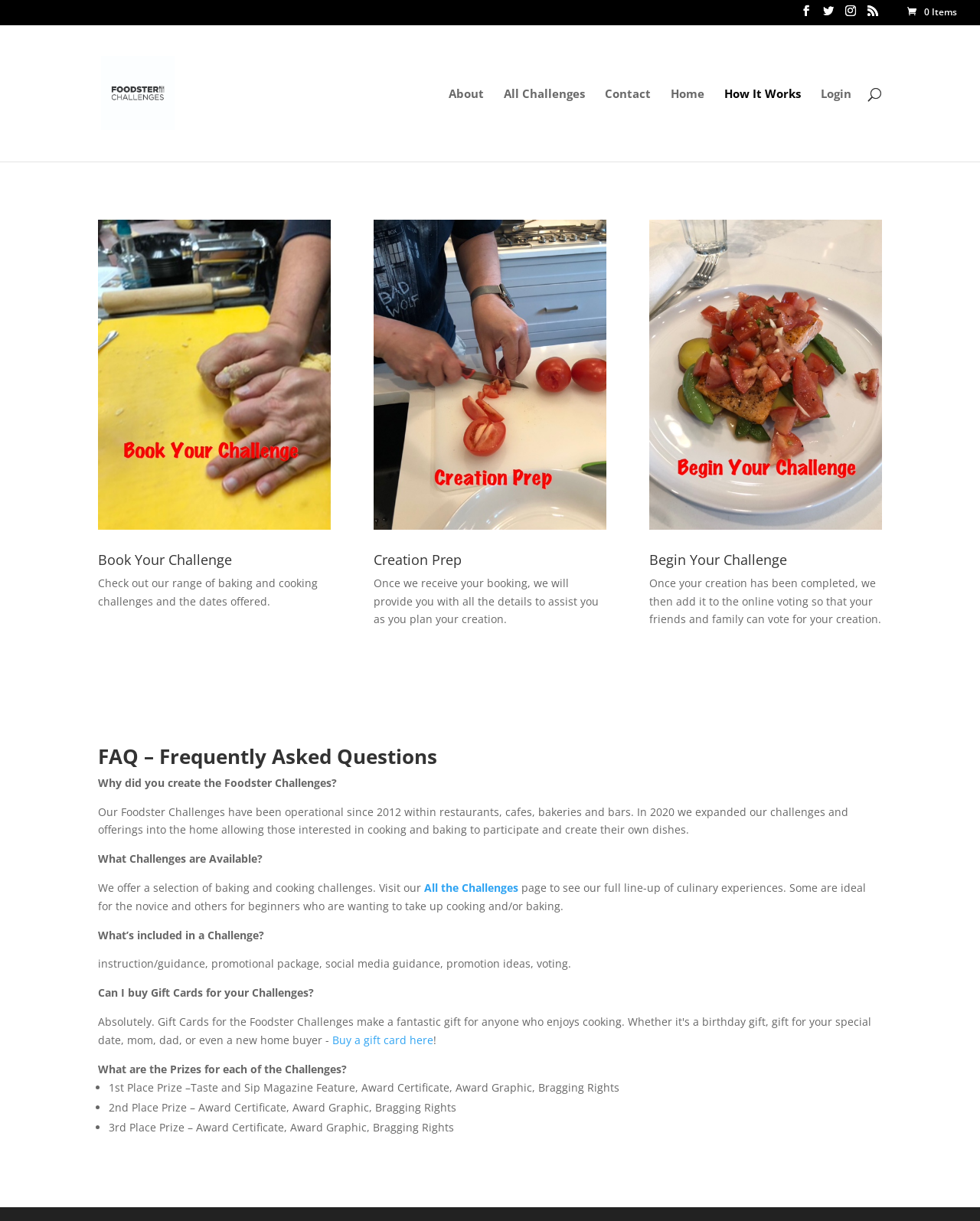Pinpoint the bounding box coordinates of the clickable element needed to complete the instruction: "Click on the 'Home' link". The coordinates should be provided as four float numbers between 0 and 1: [left, top, right, bottom].

None